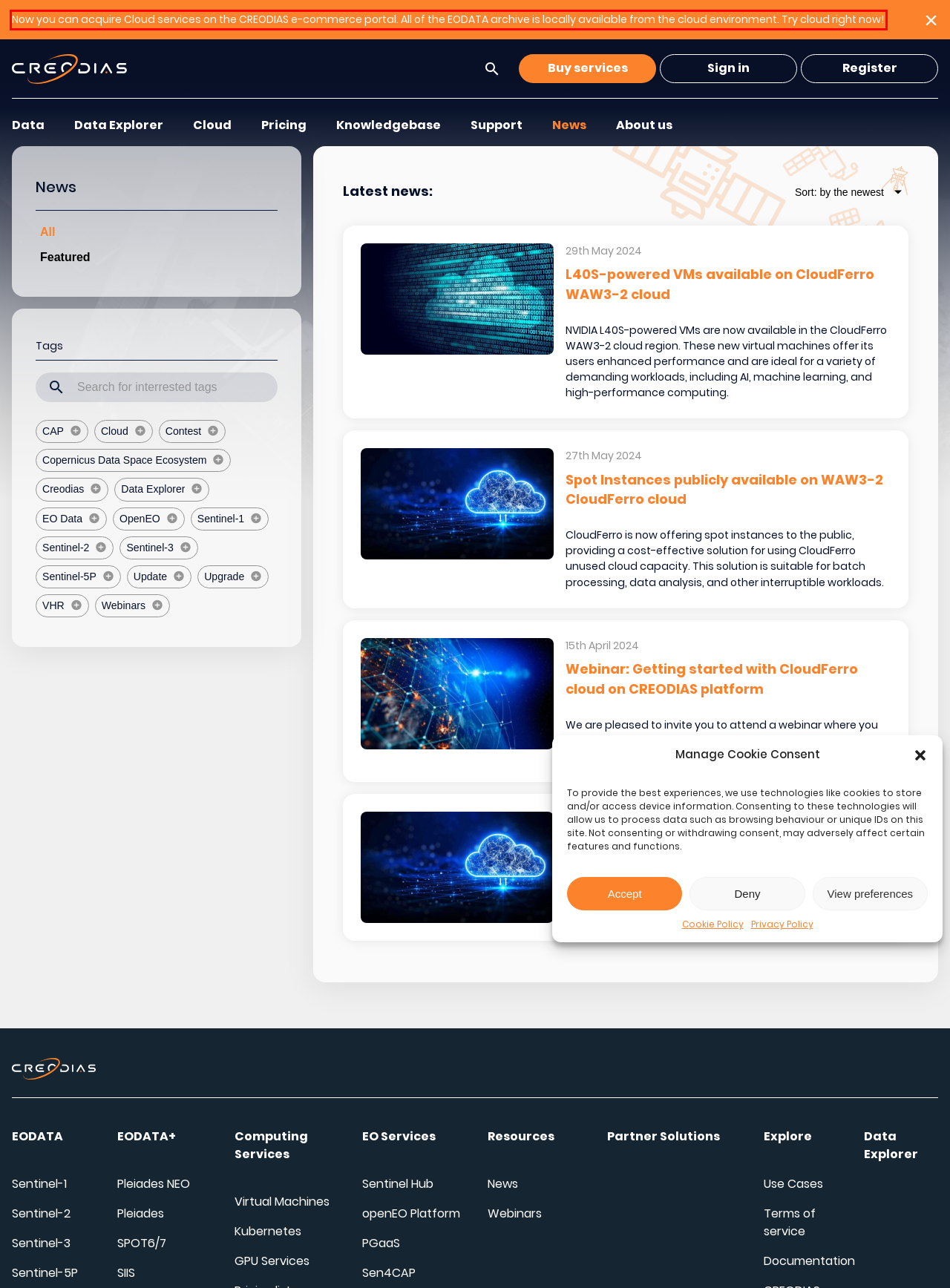Observe the screenshot of the webpage, locate the red bounding box, and extract the text content within it.

Now you can acquire Cloud services on the CREODIAS e-commerce portal. All of the EODATA archive is locally available from the cloud environment. Try cloud right now!